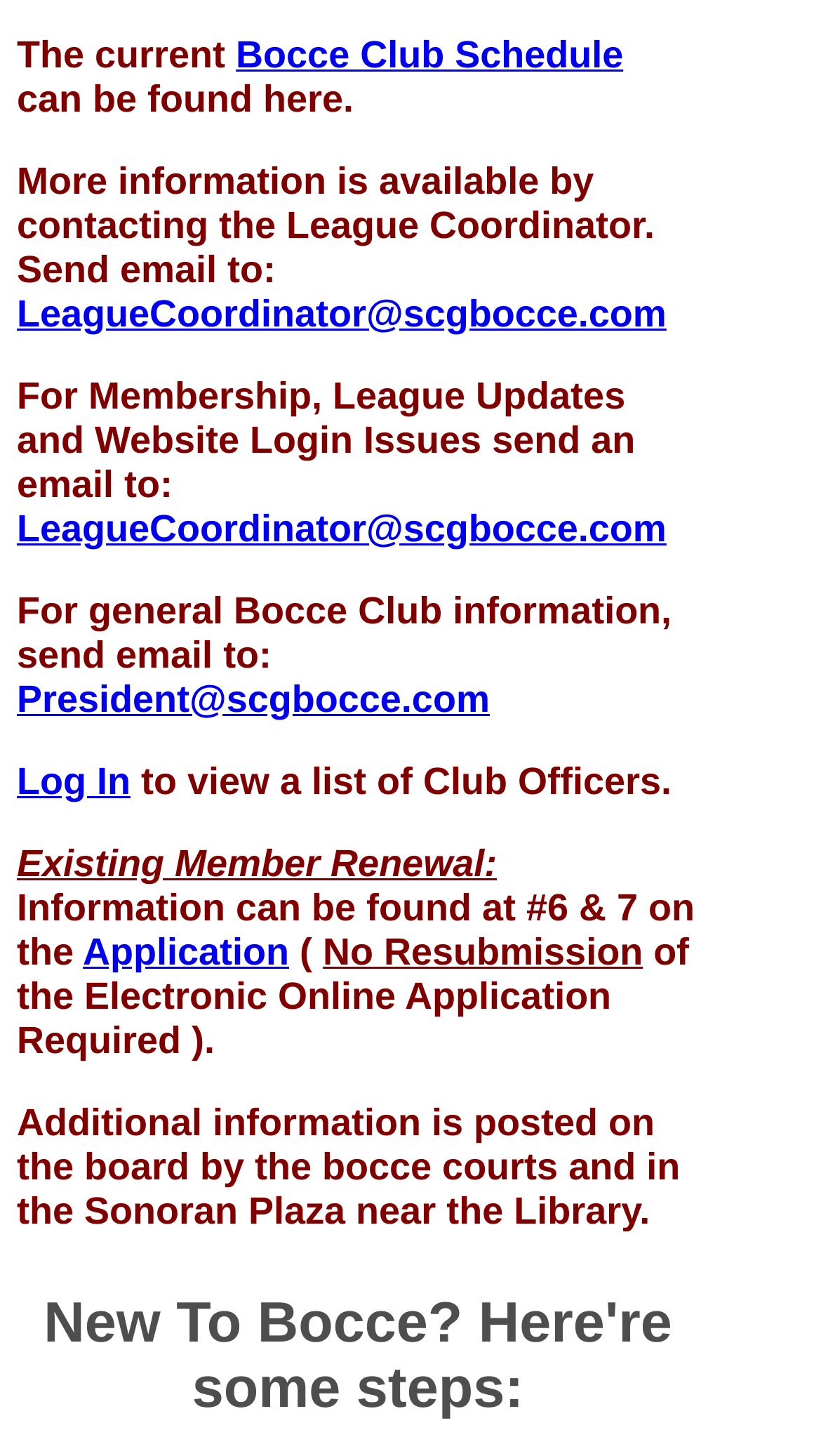Examine the screenshot and answer the question in as much detail as possible: Where can additional information be found?

Additional information can be found on the board by the bocce courts and in the Sonoran Plaza near the Library, as mentioned in the text 'Additional information is posted on the board by the bocce courts and in the Sonoran Plaza near the Library'.